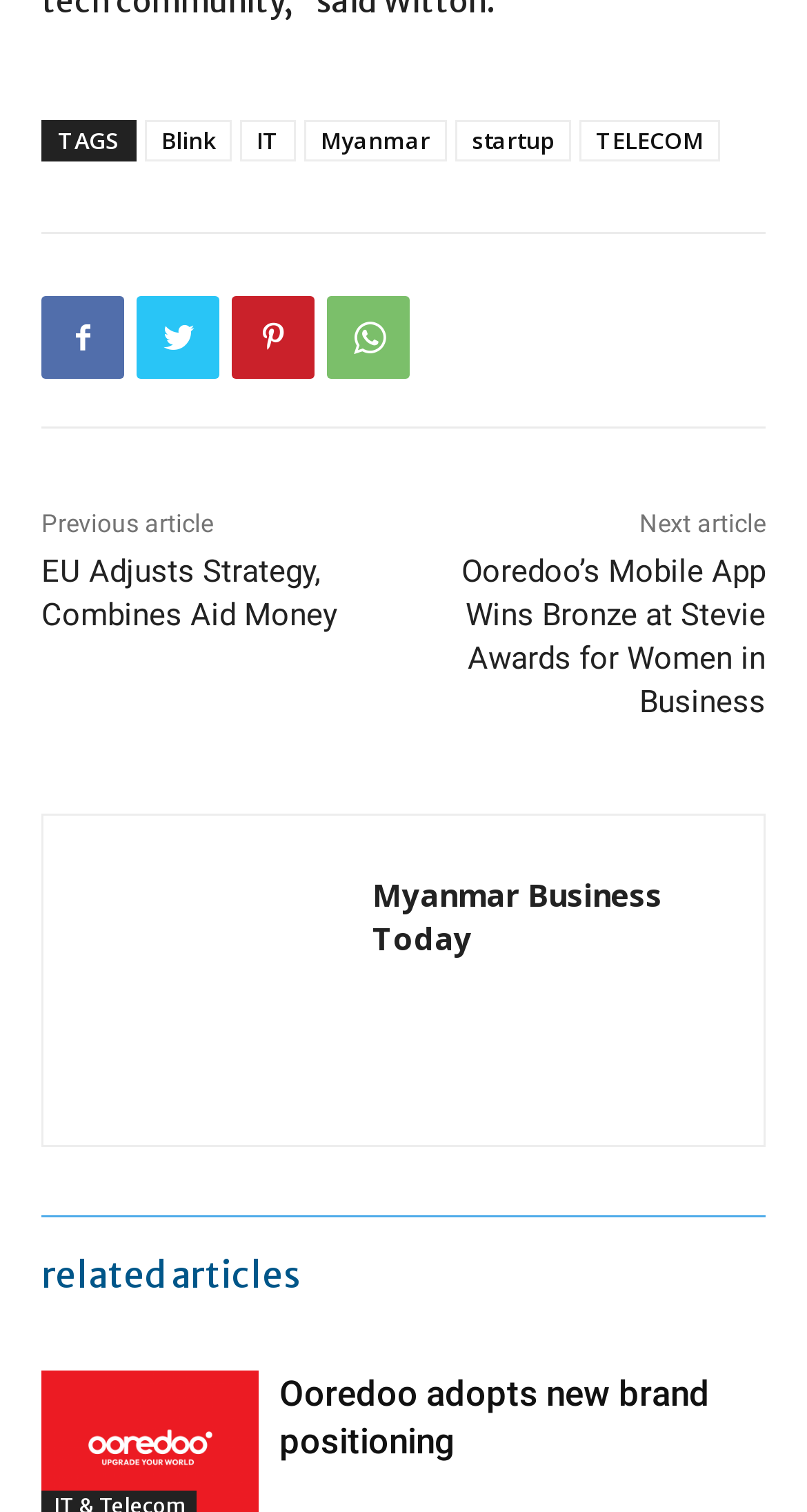Identify the bounding box of the UI component described as: "Ooredoo adopts new brand positioning".

[0.346, 0.908, 0.879, 0.967]